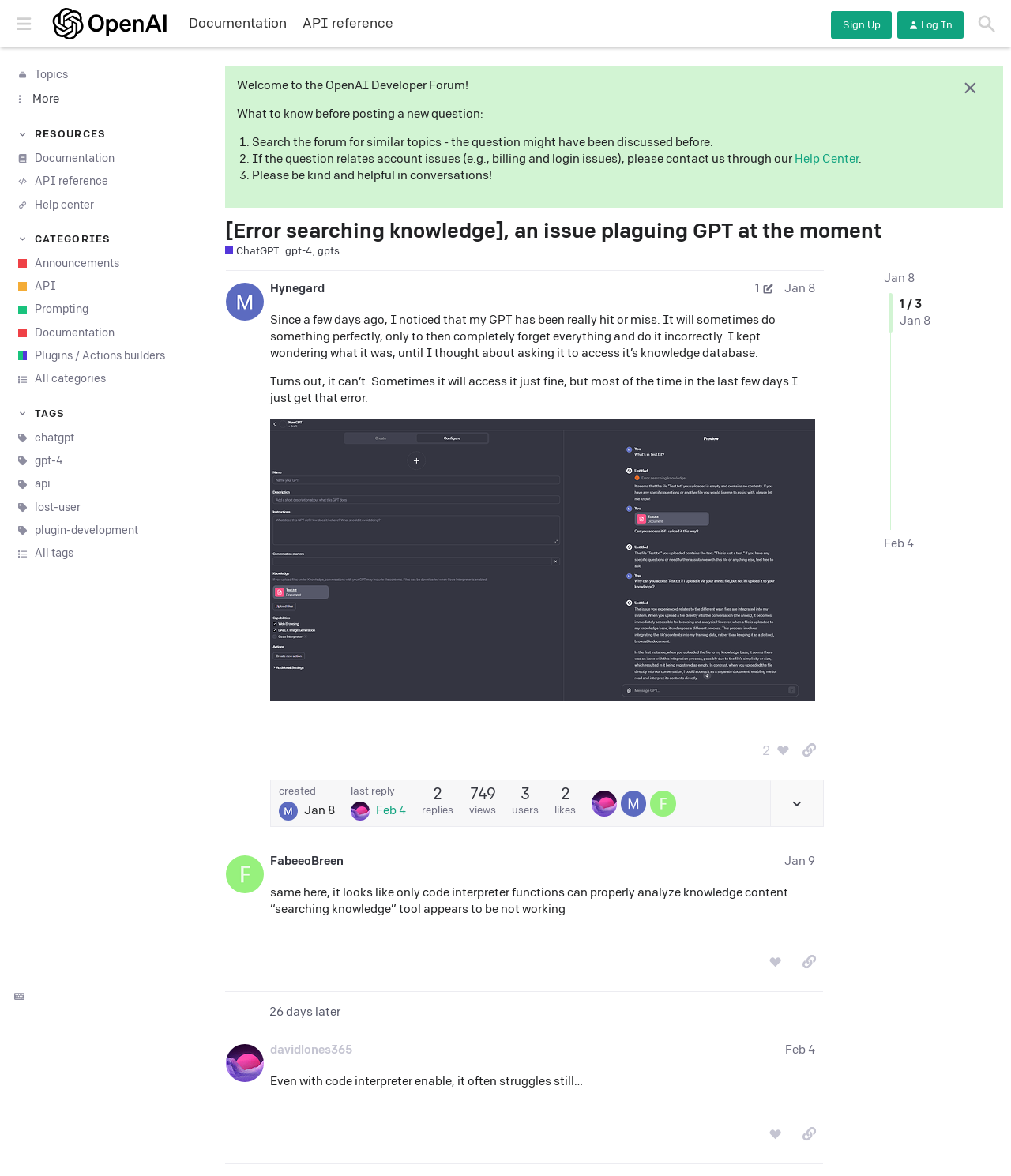Refer to the element description Plugins / Actions builders and identify the corresponding bounding box in the screenshot. Format the coordinates as (top-left x, top-left y, bottom-right x, bottom-right y) with values in the range of 0 to 1.

[0.0, 0.293, 0.199, 0.313]